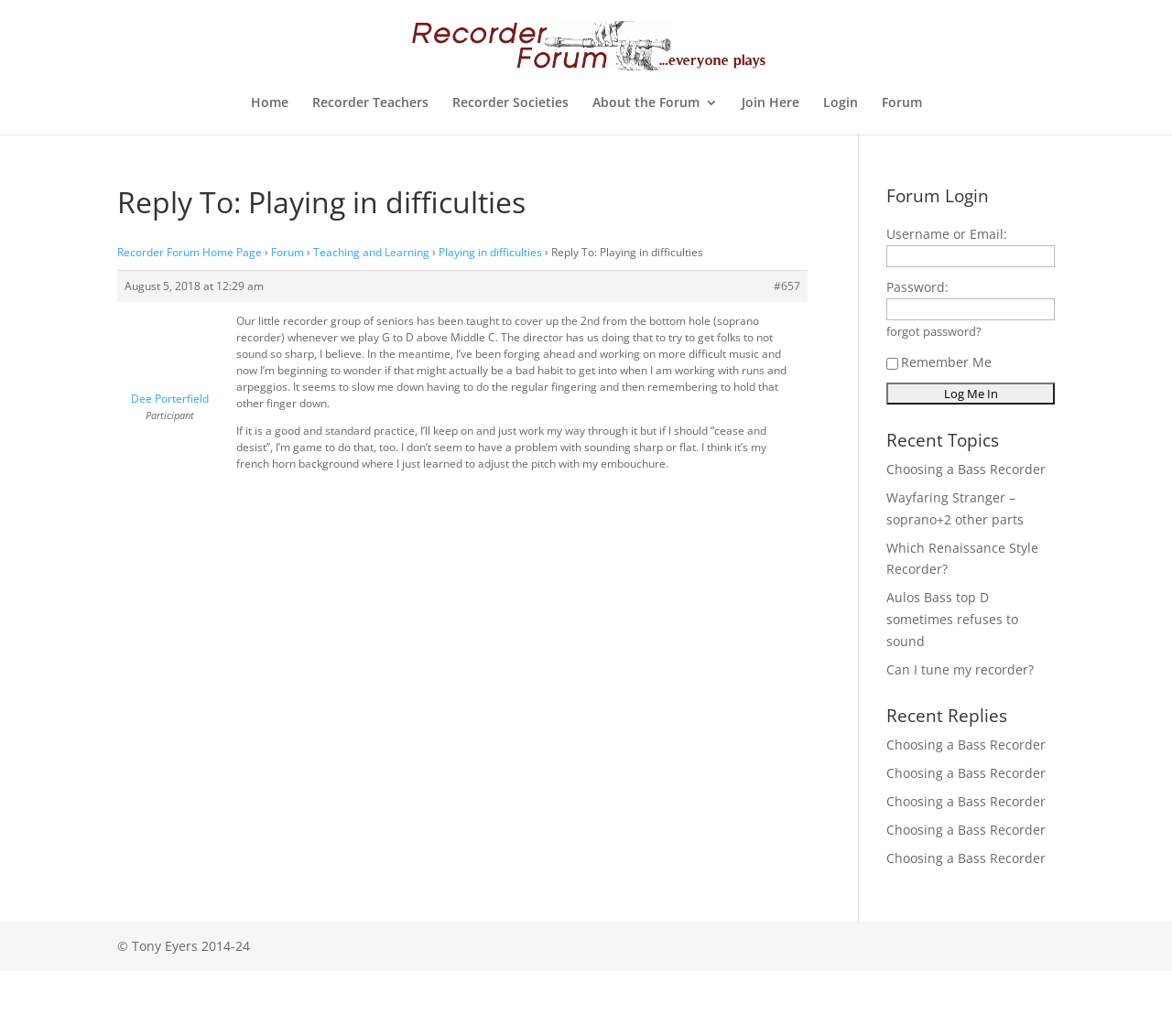Determine the bounding box coordinates of the clickable region to follow the instruction: "View the 'Recent Topics'".

[0.756, 0.417, 0.9, 0.443]